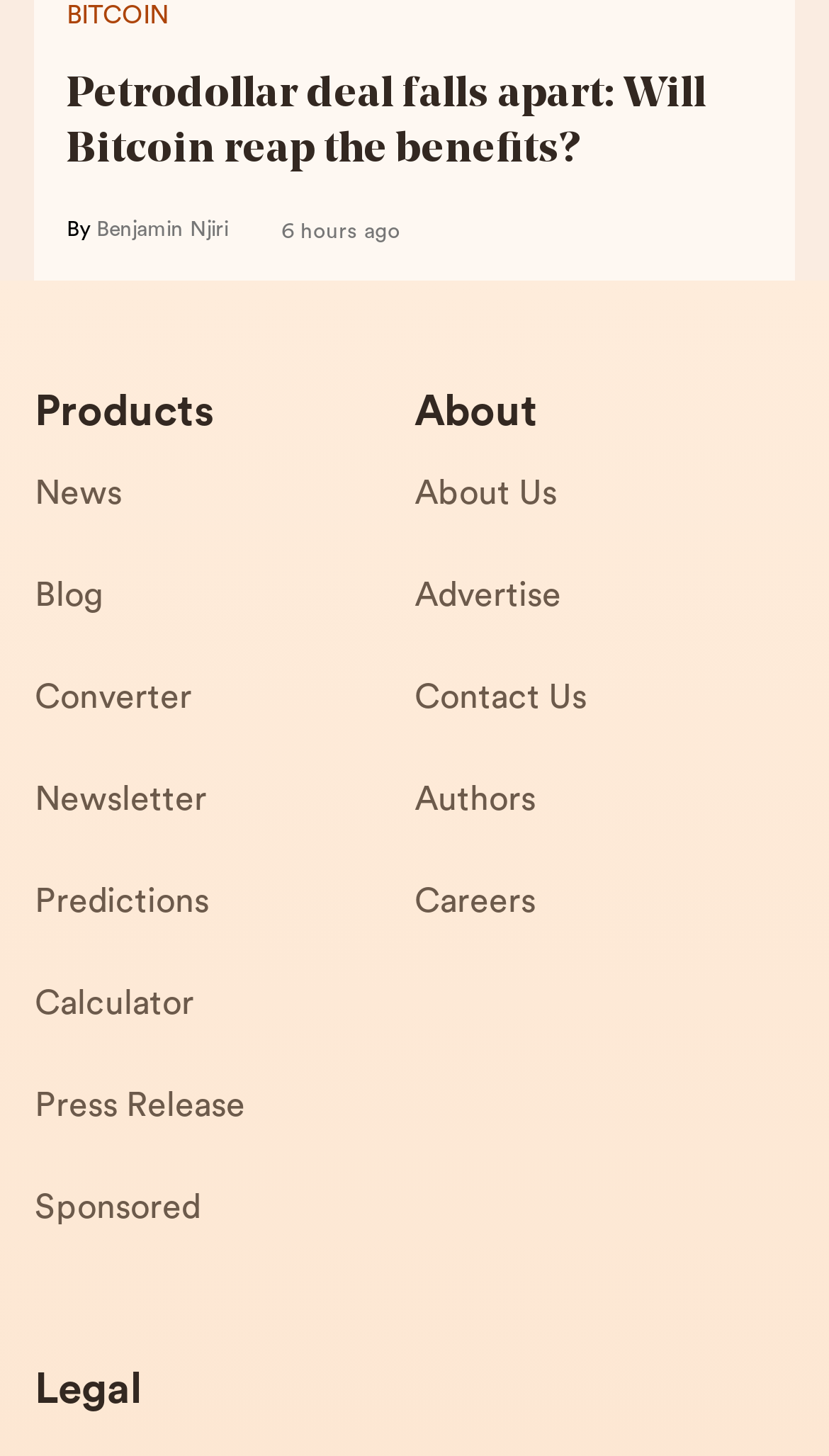Determine the bounding box coordinates of the clickable region to execute the instruction: "Visit the Converter page". The coordinates should be four float numbers between 0 and 1, denoted as [left, top, right, bottom].

[0.042, 0.458, 0.5, 0.529]